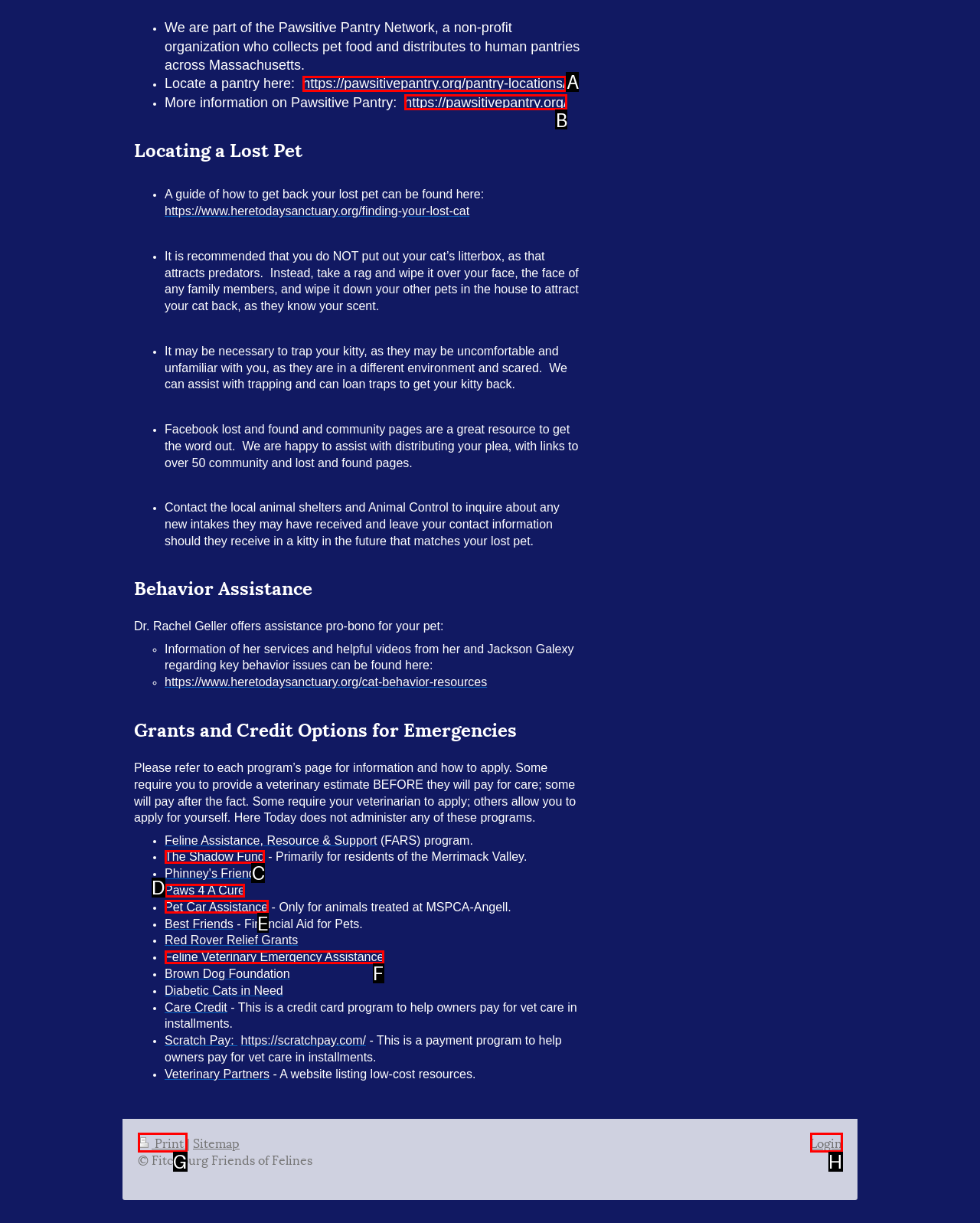Determine which HTML element fits the description: Pet Car Assistance. Answer with the letter corresponding to the correct choice.

E